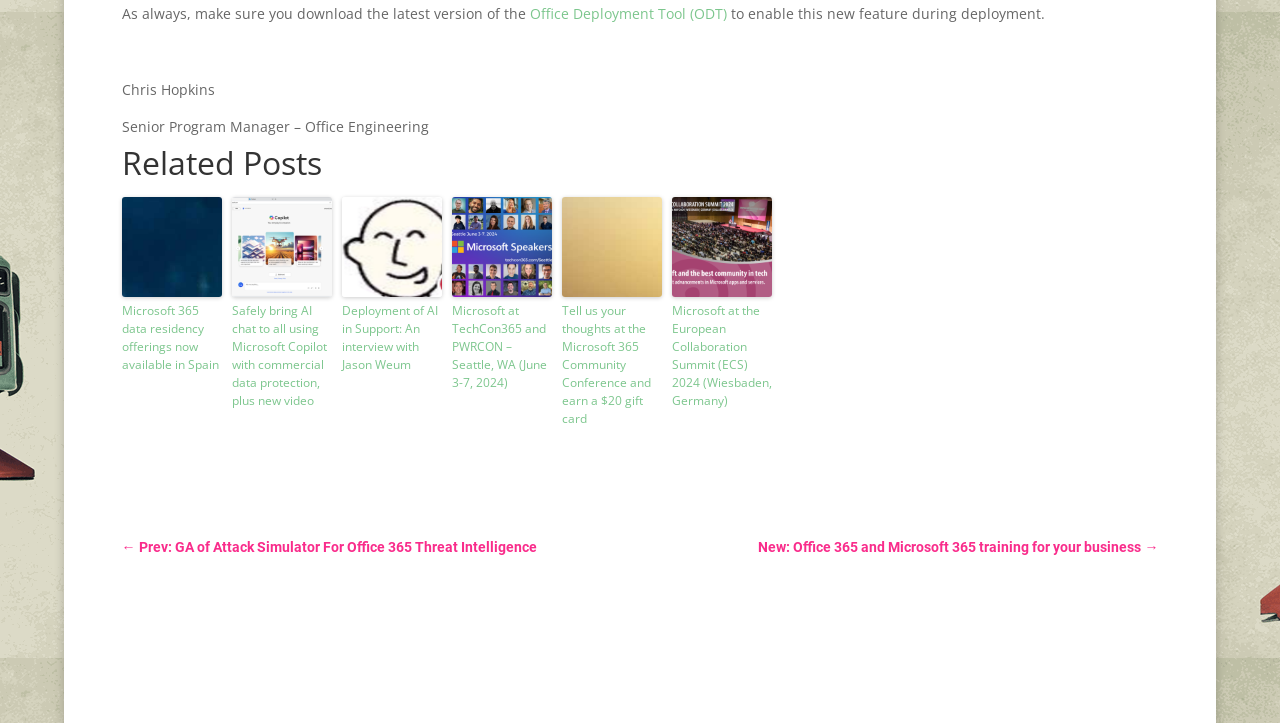Please provide the bounding box coordinates for the element that needs to be clicked to perform the instruction: "Find poems". The coordinates must consist of four float numbers between 0 and 1, formatted as [left, top, right, bottom].

None